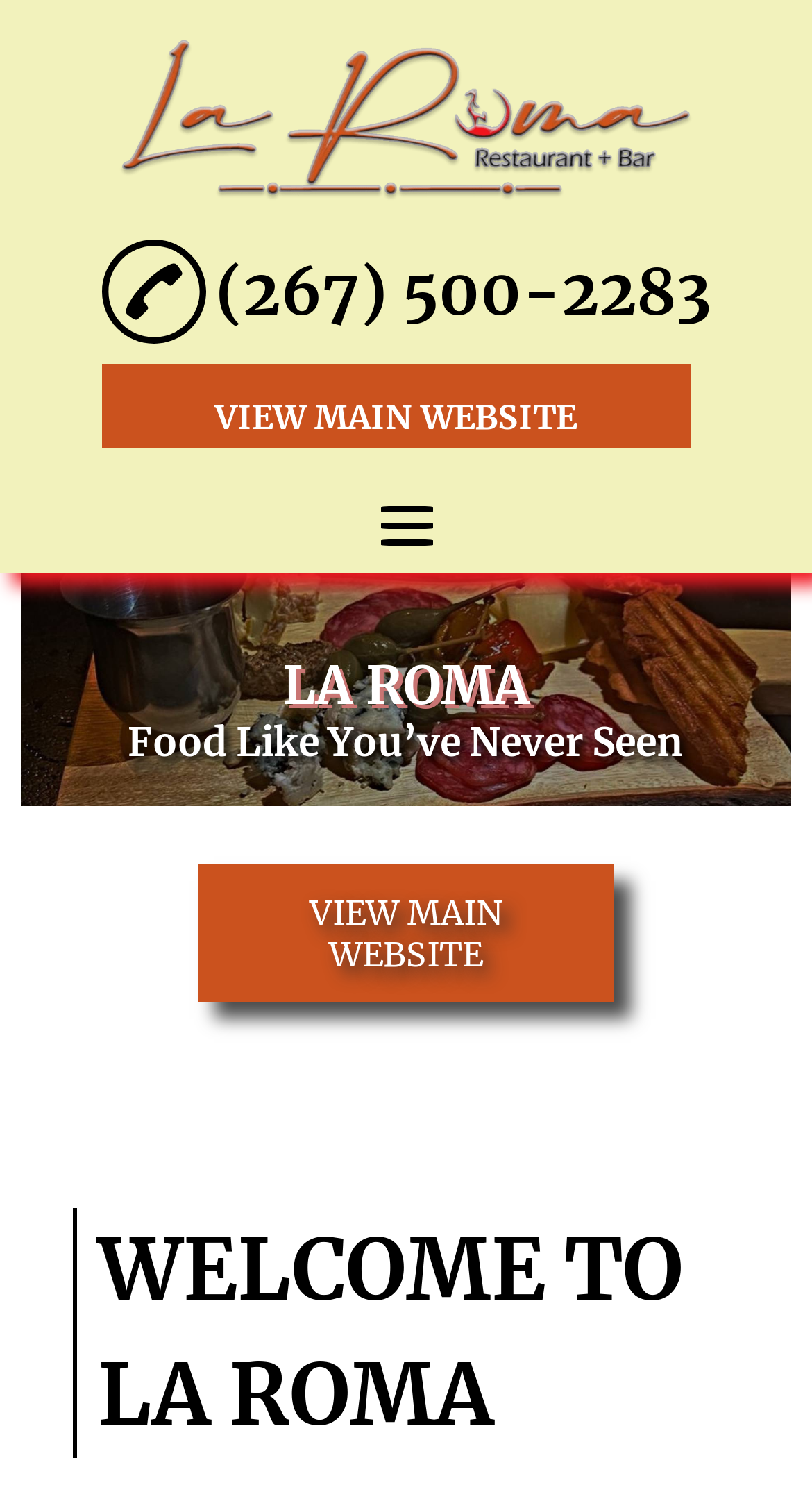Please find the bounding box for the following UI element description. Provide the coordinates in (top-left x, top-left y, bottom-right x, bottom-right y) format, with values between 0 and 1: VIEW MAIN WEBSITE

[0.244, 0.579, 0.756, 0.671]